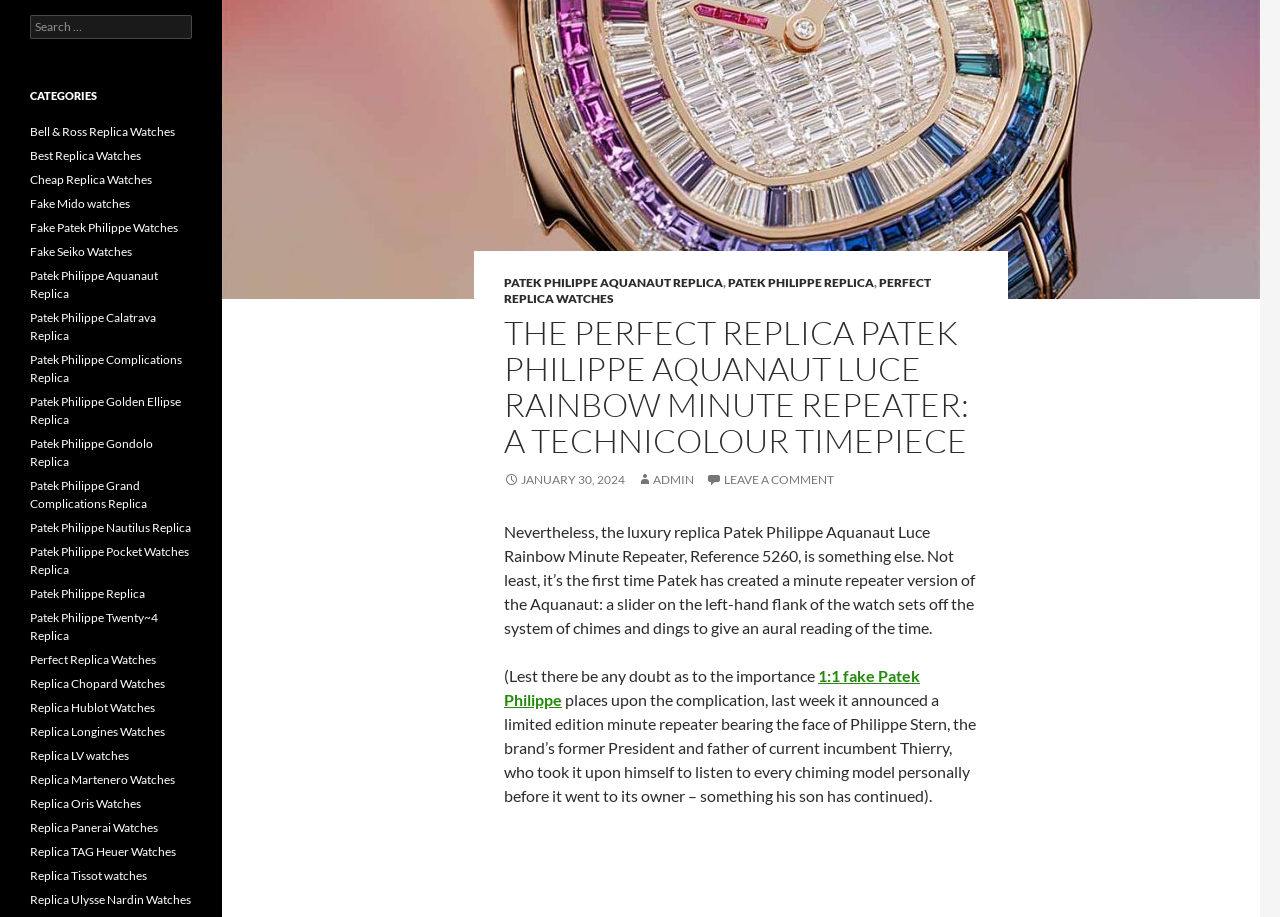Give a succinct answer to this question in a single word or phrase: 
What is the name of the former President of Patek Philippe?

Philippe Stern